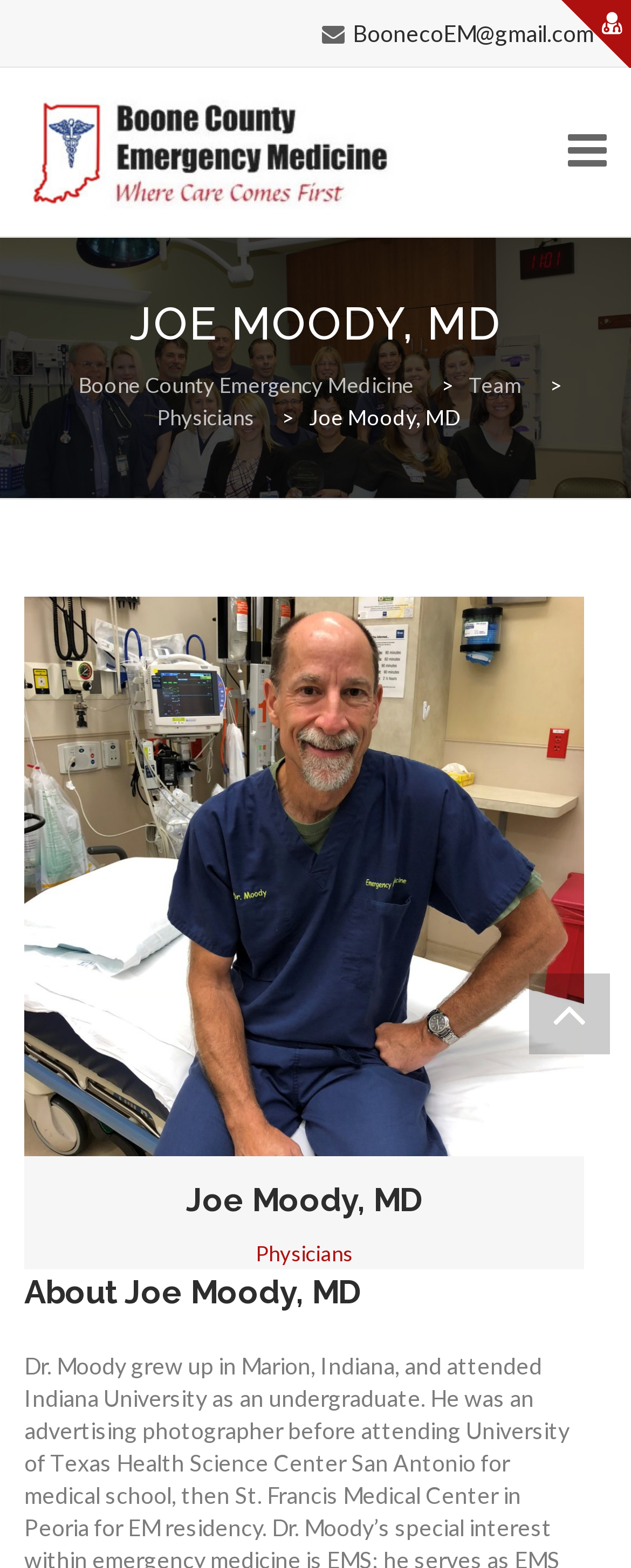Answer the question using only one word or a concise phrase: What is the name of the organization associated with Joe Moody, MD?

Boone County Emergency Medicine